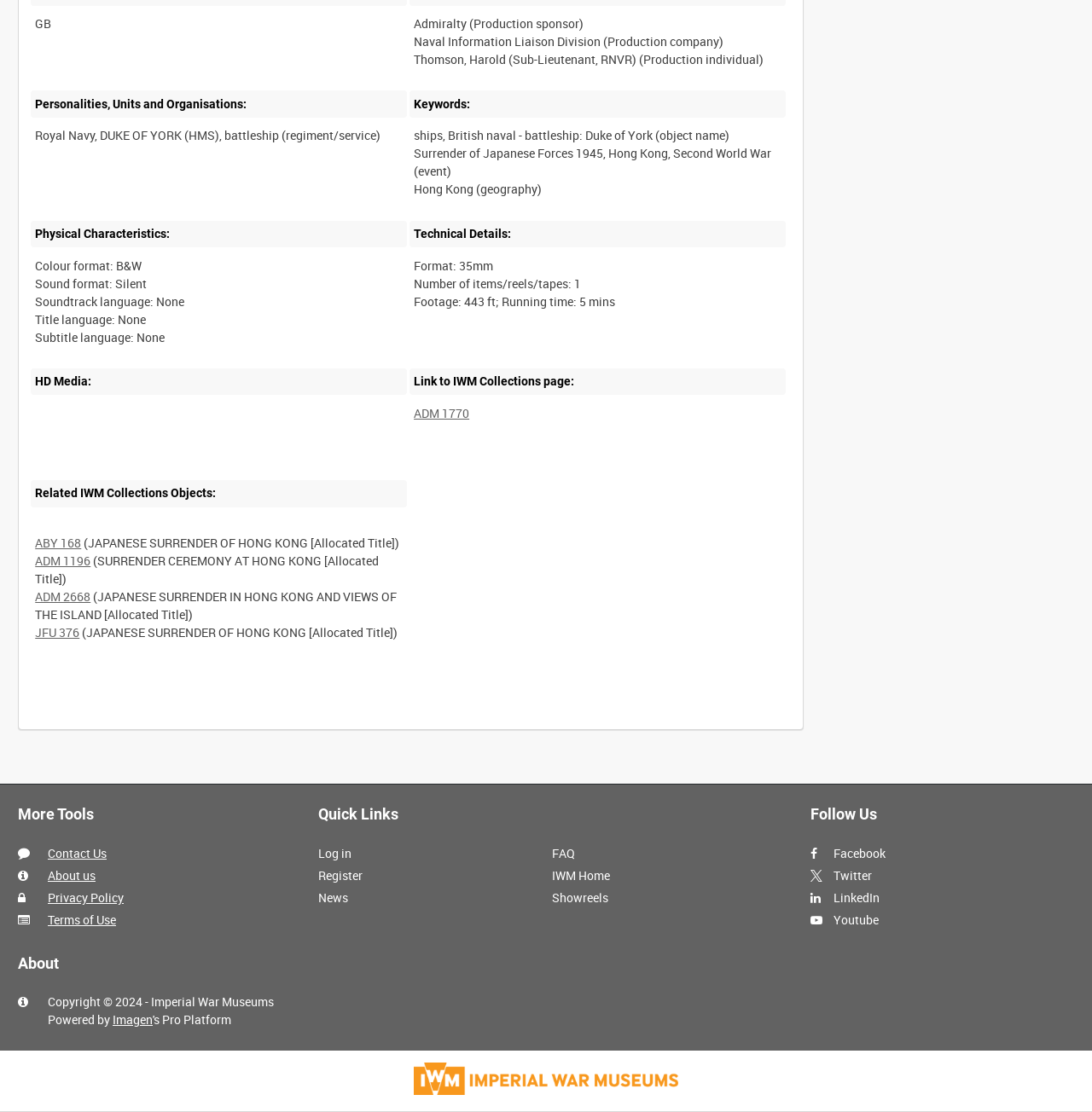What is the format of the footage?
Using the visual information, answer the question in a single word or phrase.

35mm